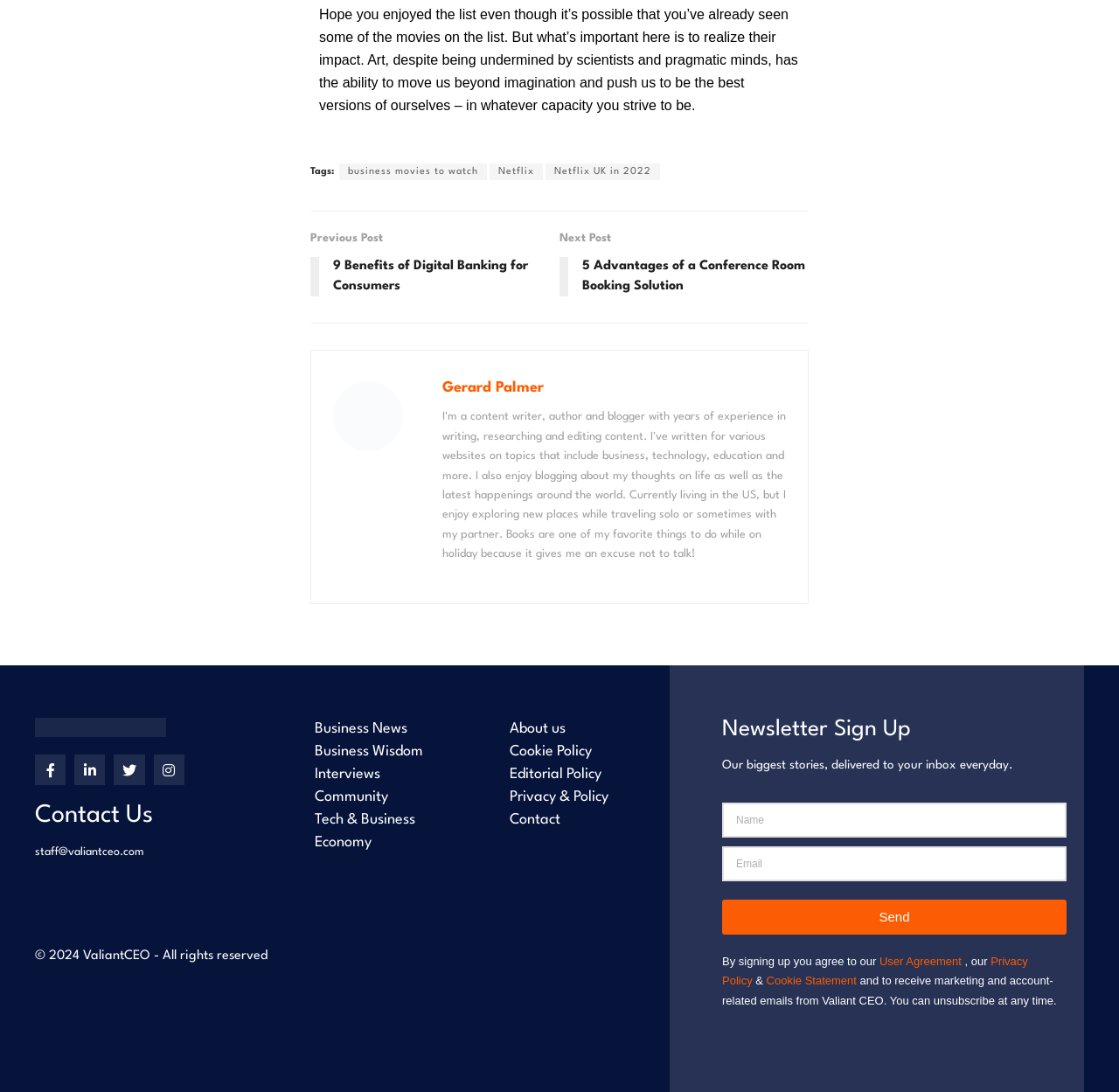Please identify the bounding box coordinates of the element on the webpage that should be clicked to follow this instruction: "Click on the 'business movies to watch' link". The bounding box coordinates should be given as four float numbers between 0 and 1, formatted as [left, top, right, bottom].

[0.303, 0.15, 0.435, 0.165]